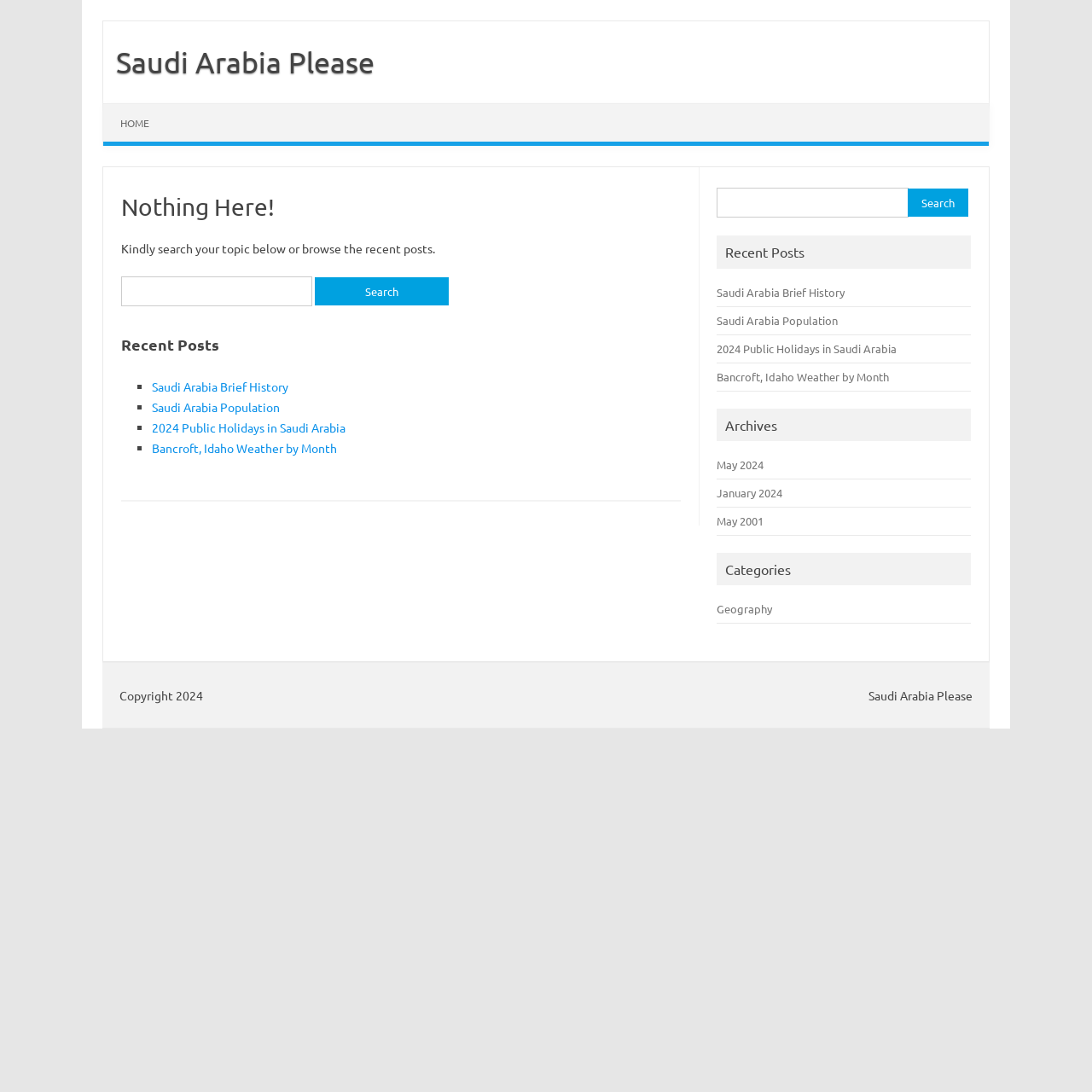What is the purpose of the search box?
Give a thorough and detailed response to the question.

The search box is provided to allow users to search for specific topics or keywords, as indicated by the static text 'Search for:' and the presence of a textbox and a search button.